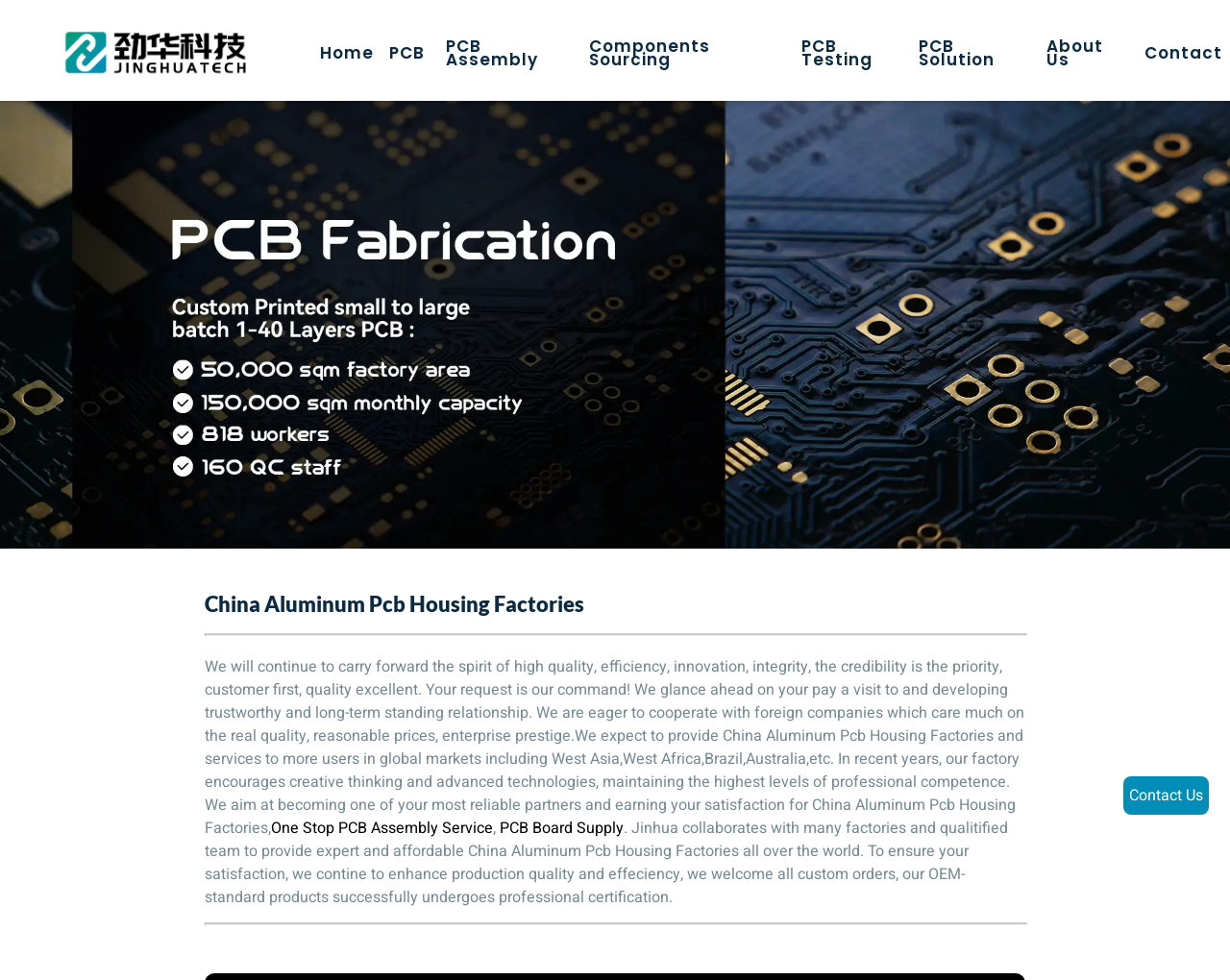What is the company's goal?
Give a comprehensive and detailed explanation for the question.

The company's goal is mentioned in the StaticText element, which states that they aim at becoming one of your most reliable partners and earning your satisfaction for China Aluminum Pcb Housing Factories.